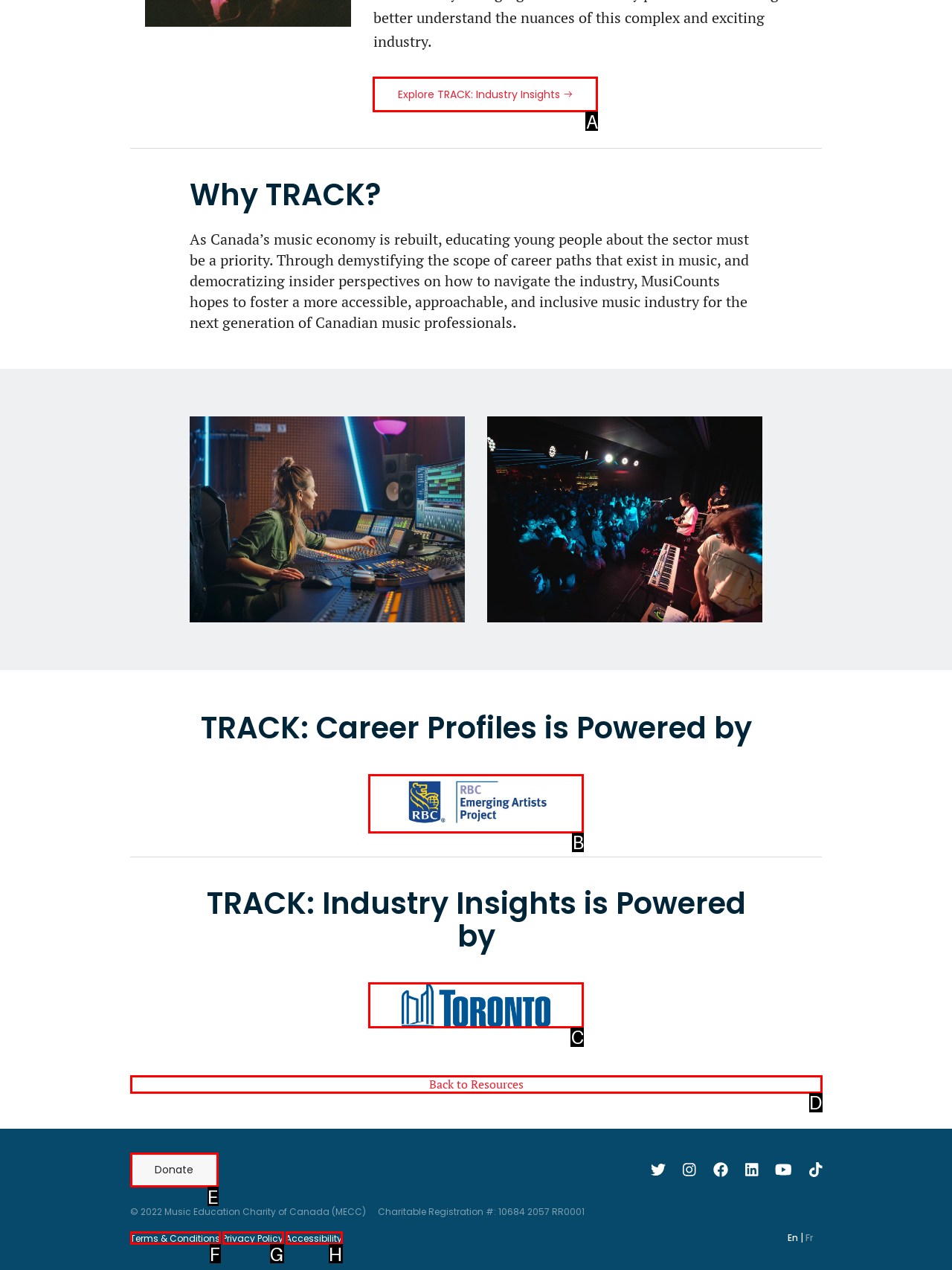Identify the HTML element to click to execute this task: click on the 'Home' link Respond with the letter corresponding to the proper option.

None